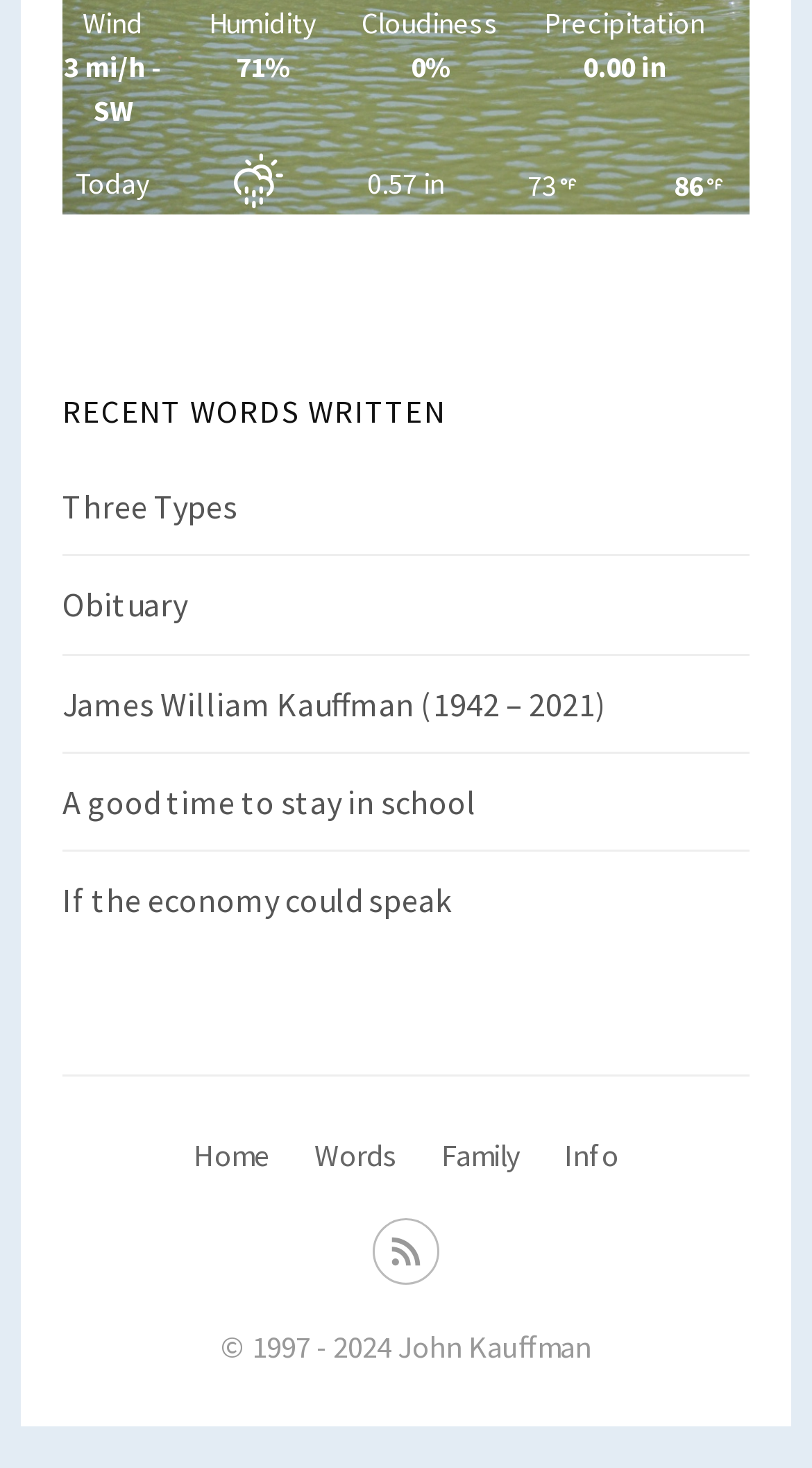Pinpoint the bounding box coordinates of the clickable element to carry out the following instruction: "view recent words written."

[0.077, 0.265, 0.923, 0.295]